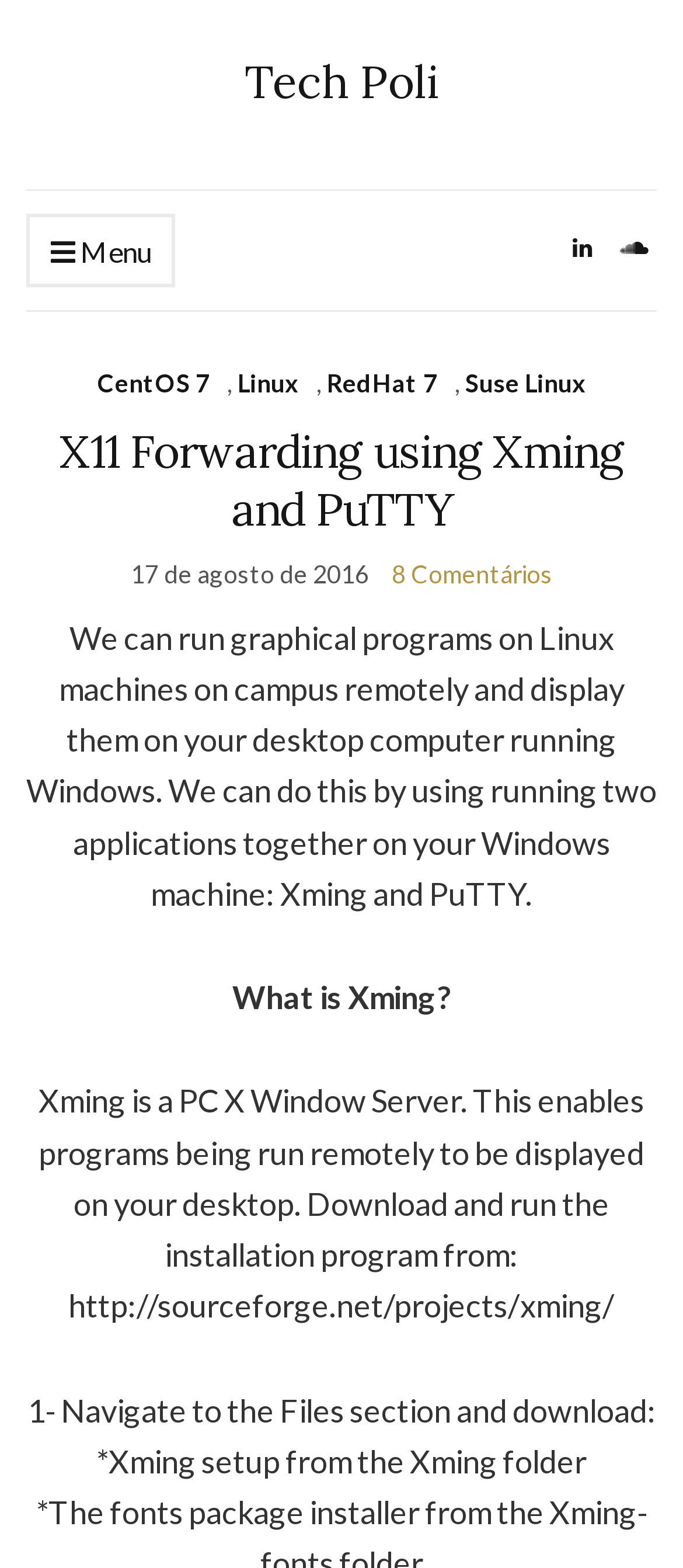Answer the question in one word or a short phrase:
What is the purpose of Xming?

PC X Window Server